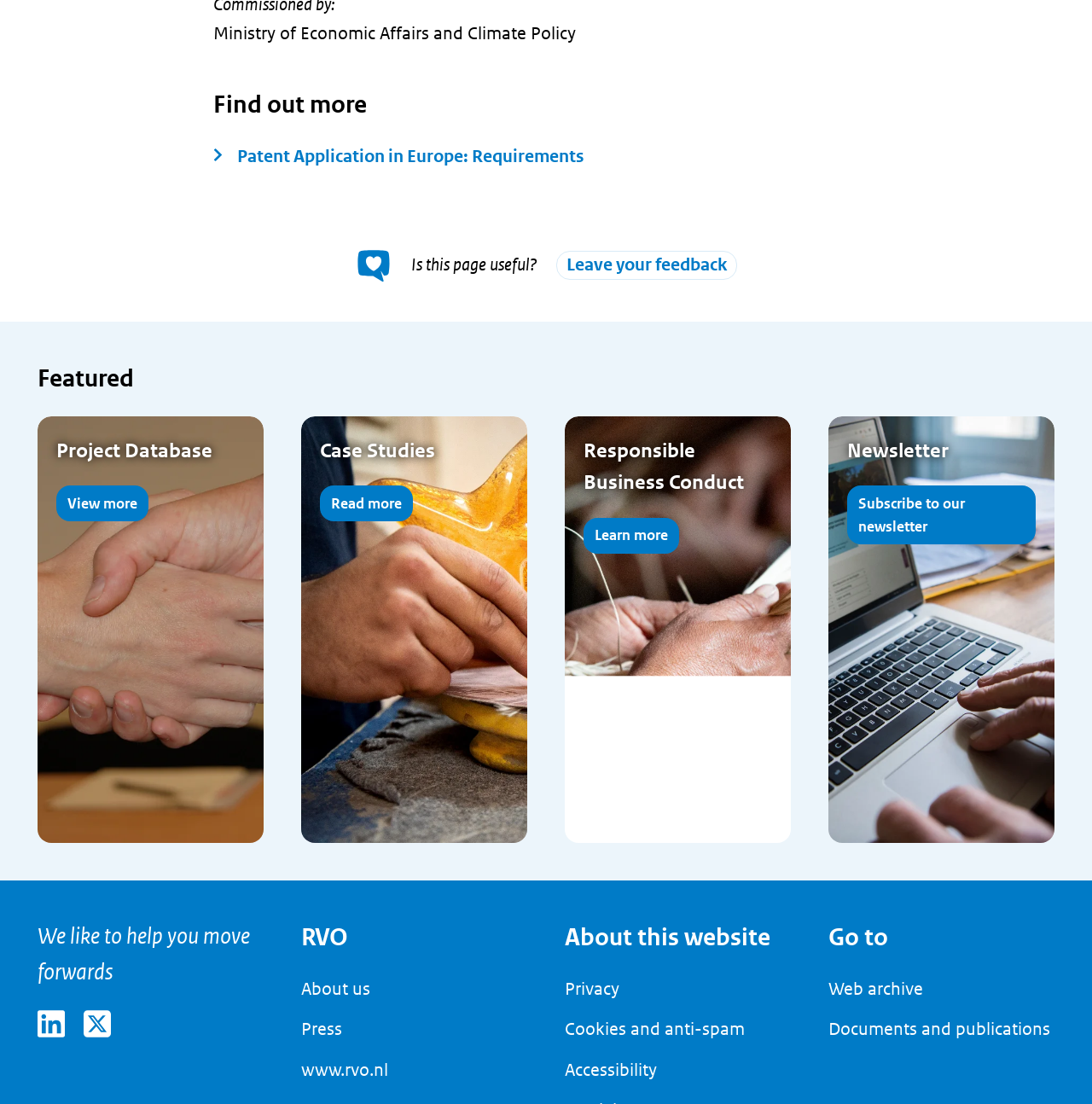Determine the bounding box coordinates of the element's region needed to click to follow the instruction: "Subscribe to the newsletter". Provide these coordinates as four float numbers between 0 and 1, formatted as [left, top, right, bottom].

[0.776, 0.404, 0.948, 0.458]